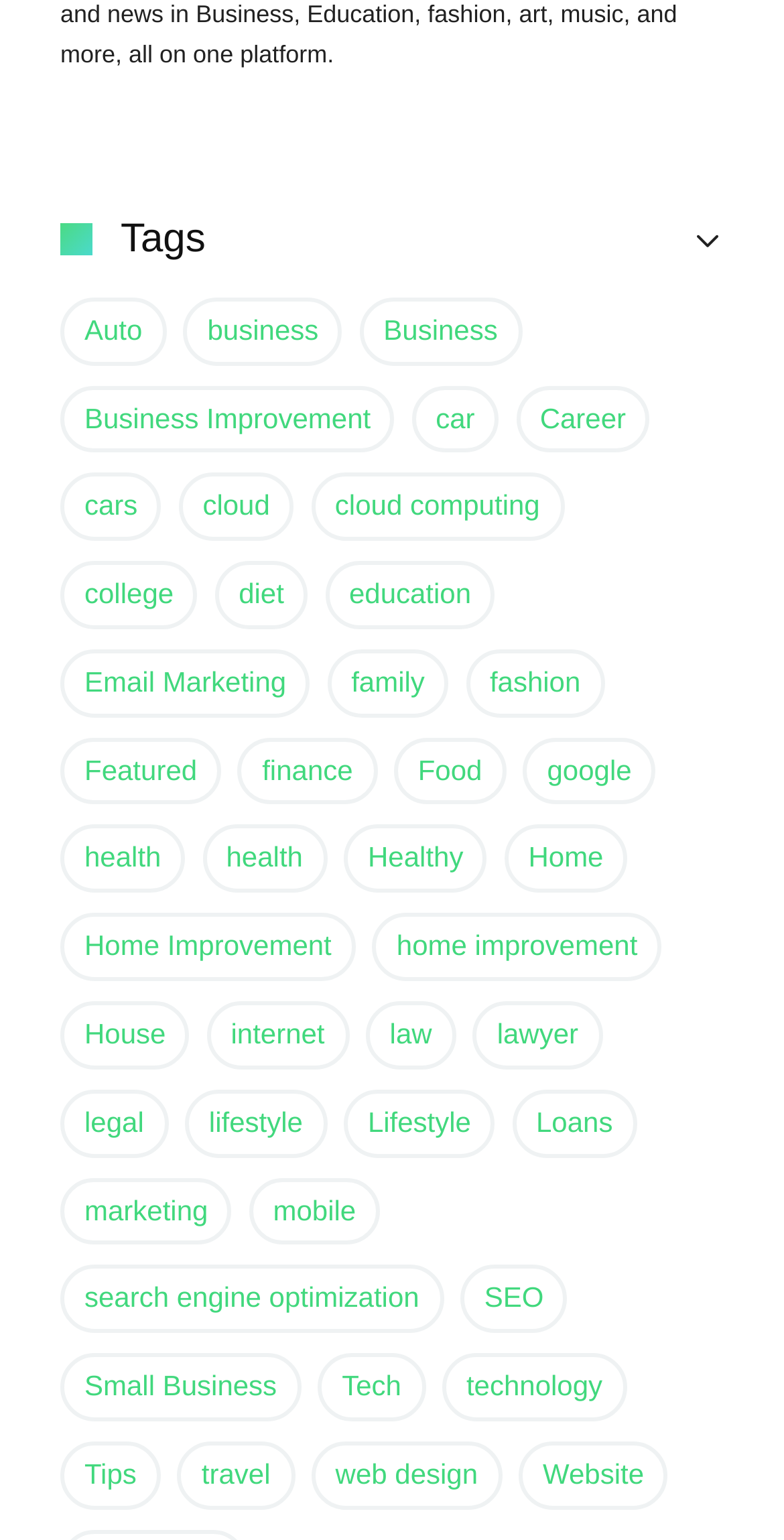Determine the bounding box coordinates of the clickable region to carry out the instruction: "Browse the 'travel' section".

[0.226, 0.936, 0.376, 0.98]